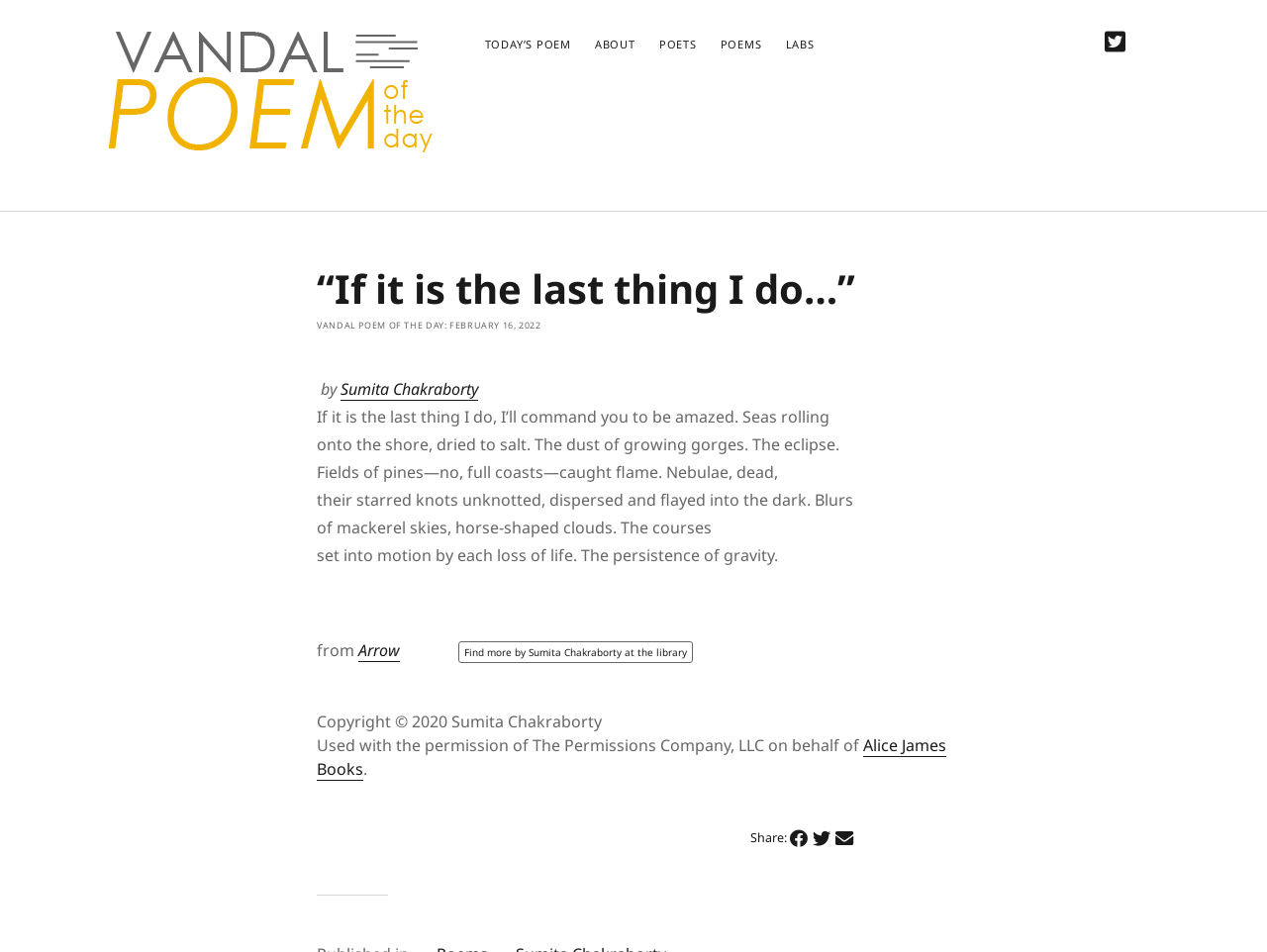Identify the bounding box coordinates of the clickable section necessary to follow the following instruction: "Read the poem by Sumita Chakraborty". The coordinates should be presented as four float numbers from 0 to 1, i.e., [left, top, right, bottom].

[0.269, 0.397, 0.377, 0.421]